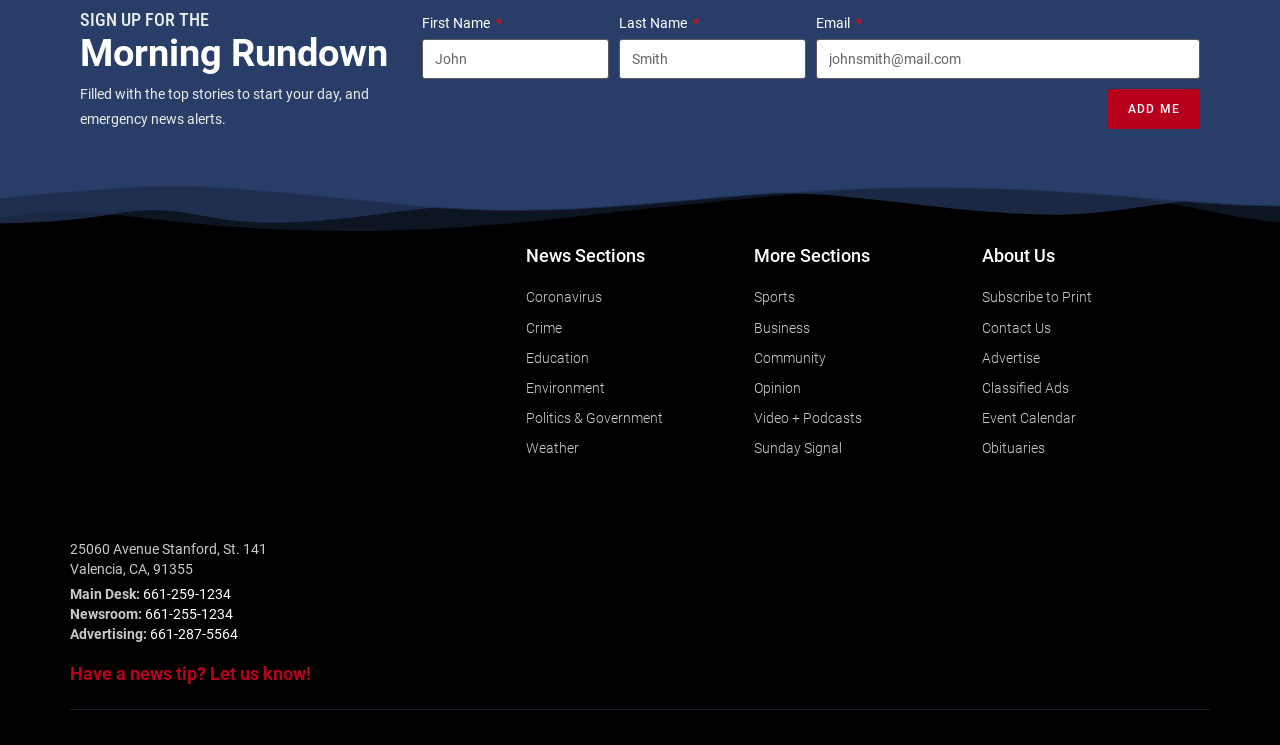Provide the bounding box coordinates, formatted as (top-left x, top-left y, bottom-right x, bottom-right y), with all values being floating point numbers between 0 and 1. Identify the bounding box of the UI element that matches the description: Classified Ads

[0.767, 0.505, 0.945, 0.539]